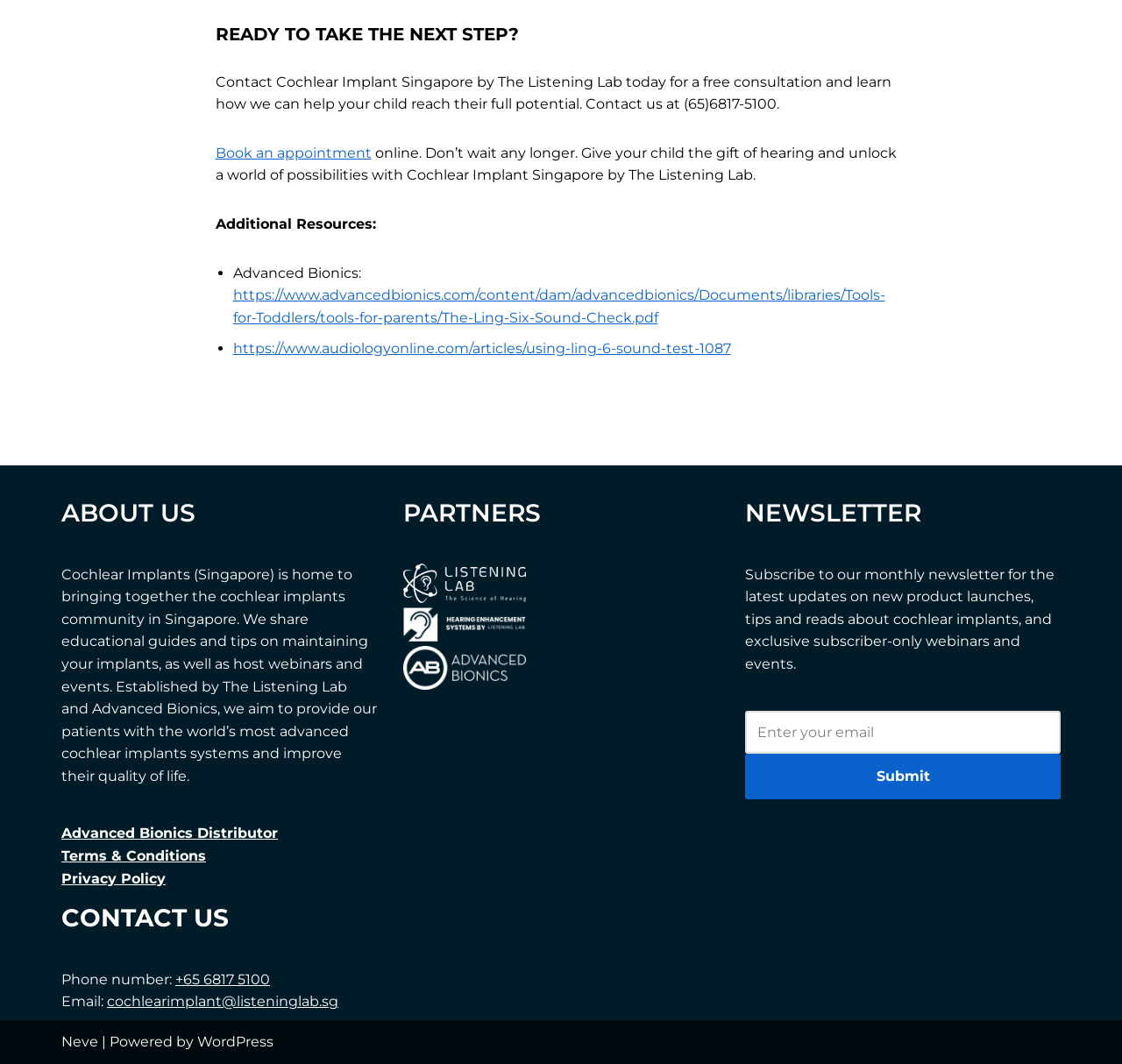How can I book an appointment with Cochlear Implant Singapore?
Using the image as a reference, answer with just one word or a short phrase.

By clicking 'Book an appointment' link